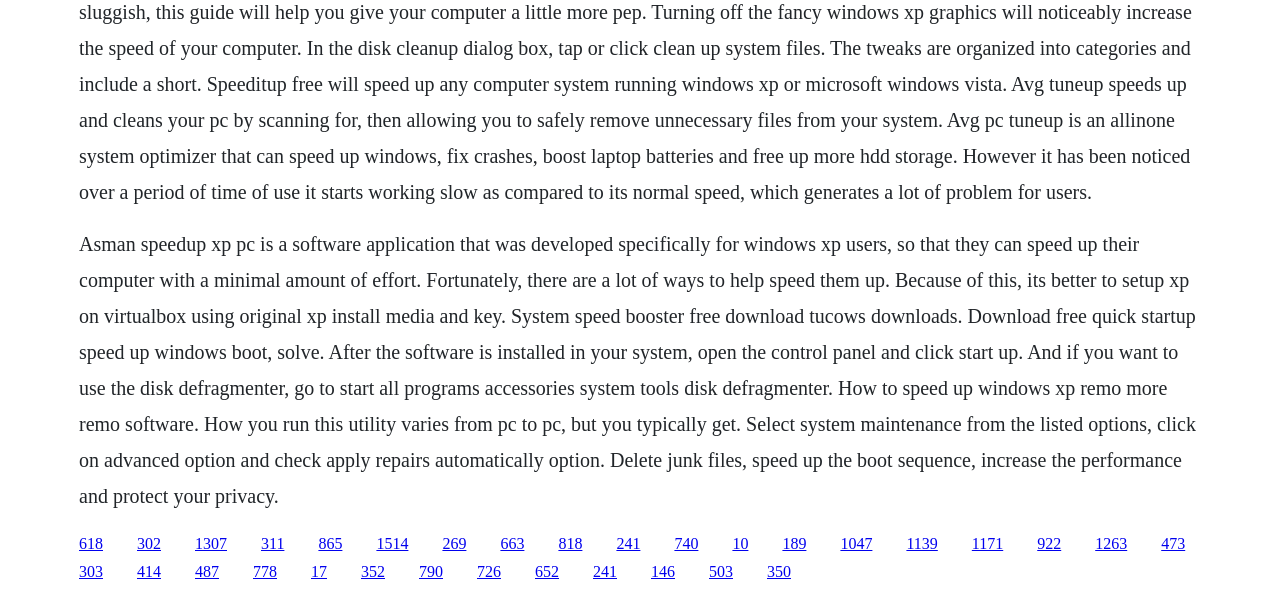What is the purpose of the disk defragmenter?
Refer to the image and provide a detailed answer to the question.

According to the StaticText element, the disk defragmenter is mentioned as a way to speed up the system, which implies that its purpose is to improve system performance.